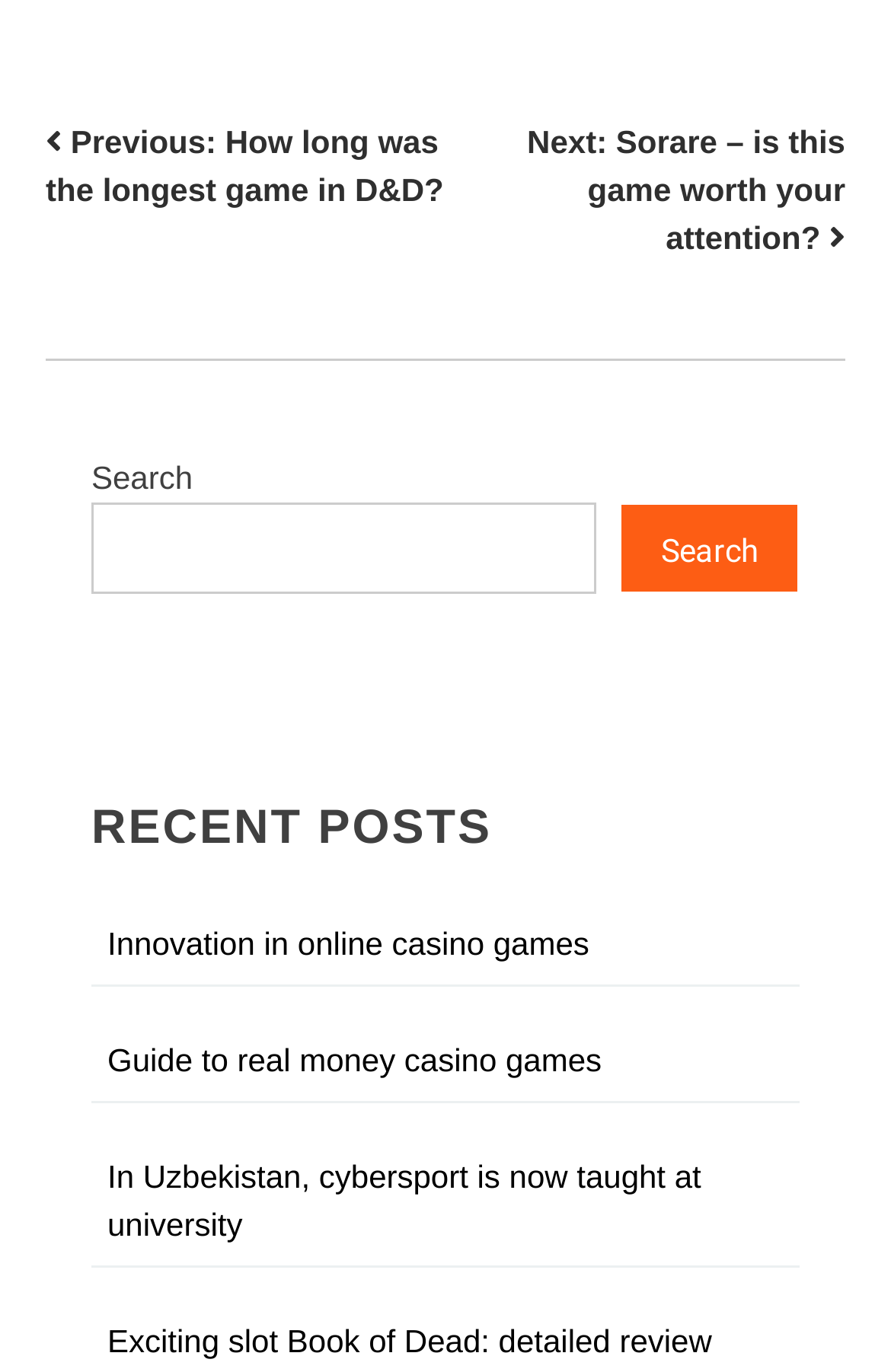Find the bounding box coordinates of the clickable area required to complete the following action: "Search for a post".

[0.103, 0.366, 0.67, 0.433]